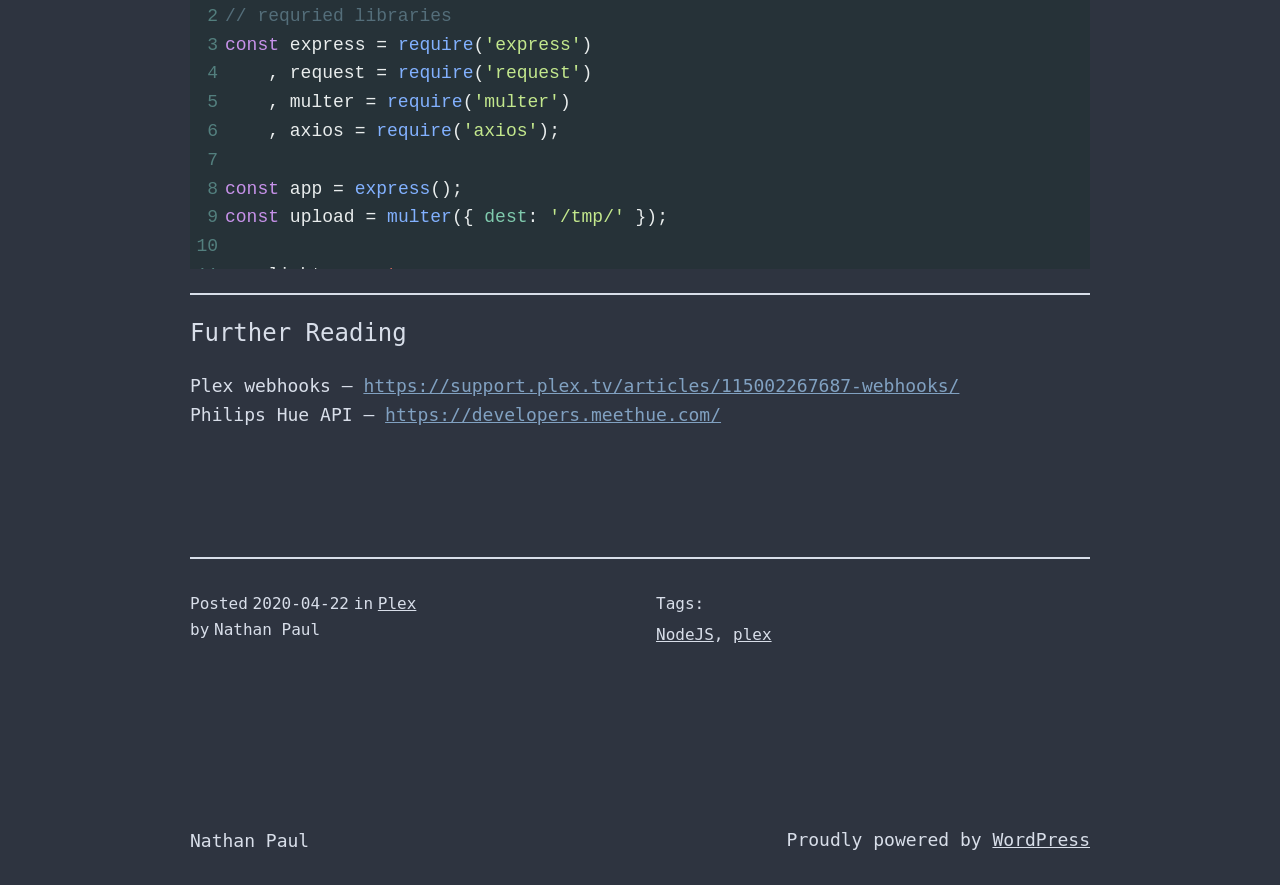Using the information in the image, give a comprehensive answer to the question: 
What is the purpose of the 'multer' library?

The 'multer' library is used for upload purposes as indicated by the line 'const upload = multer({'dest': ...});' in the code.